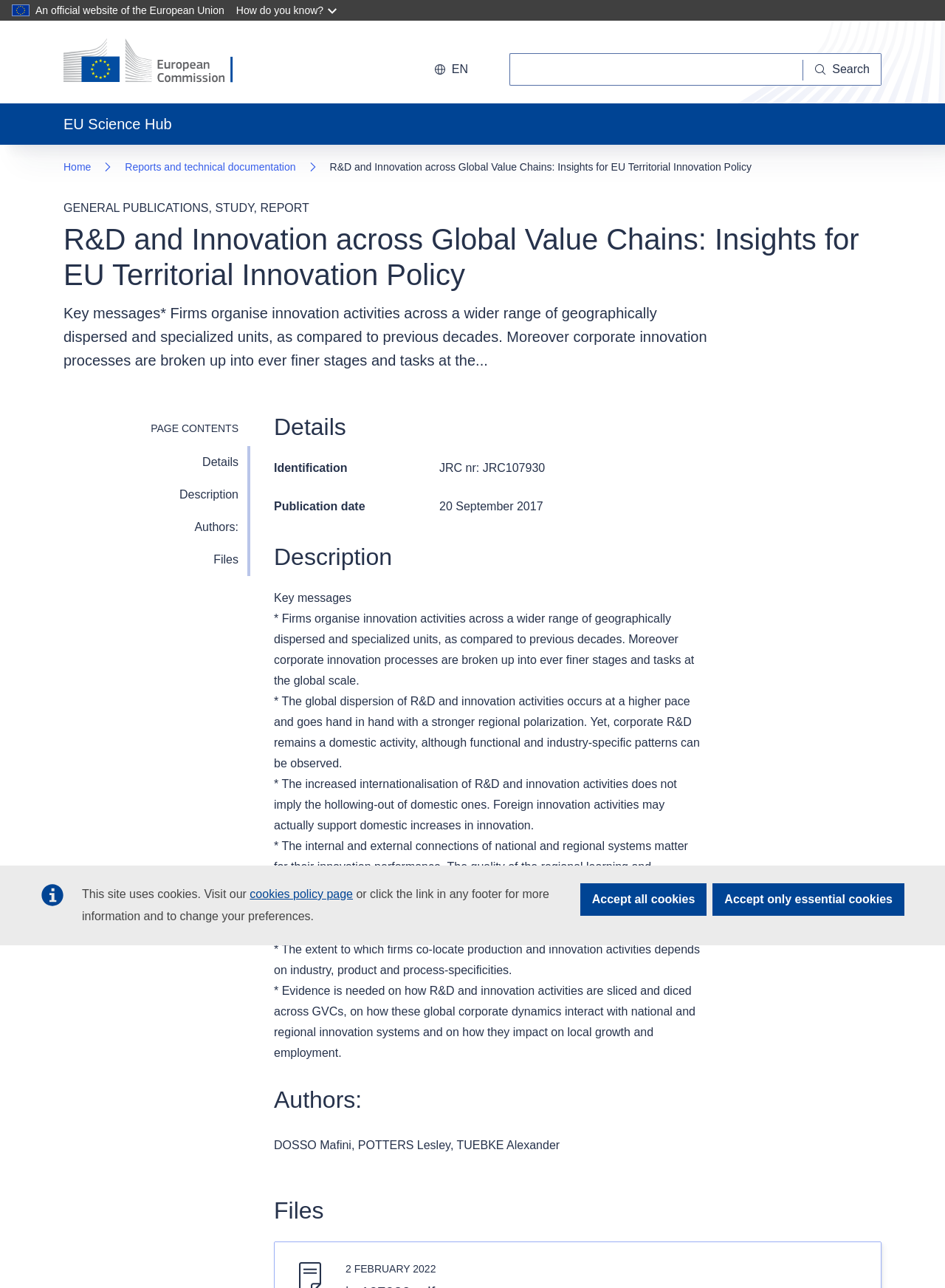Identify and provide the text of the main header on the webpage.

R&D and Innovation across Global Value Chains: Insights for EU Territorial Innovation Policy